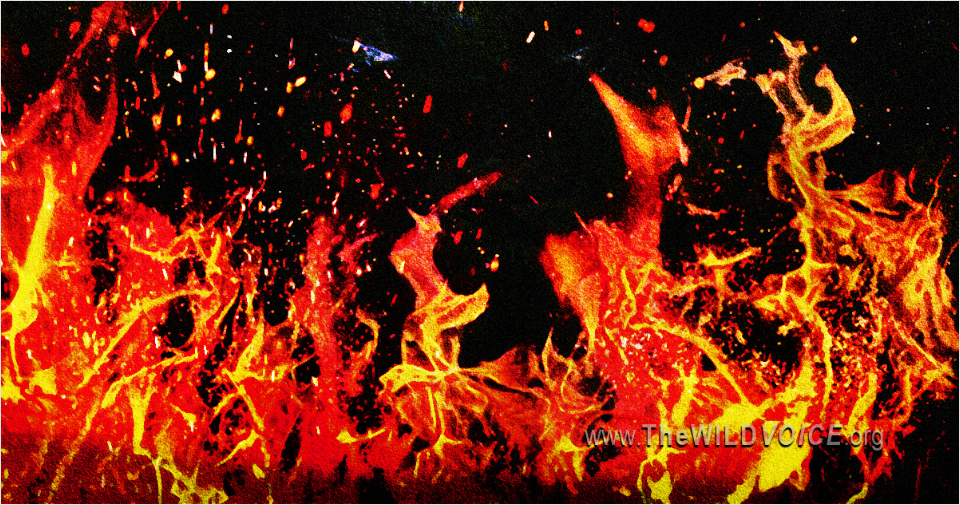What does the image serve as?
Based on the image, answer the question with a single word or brief phrase.

a reminder